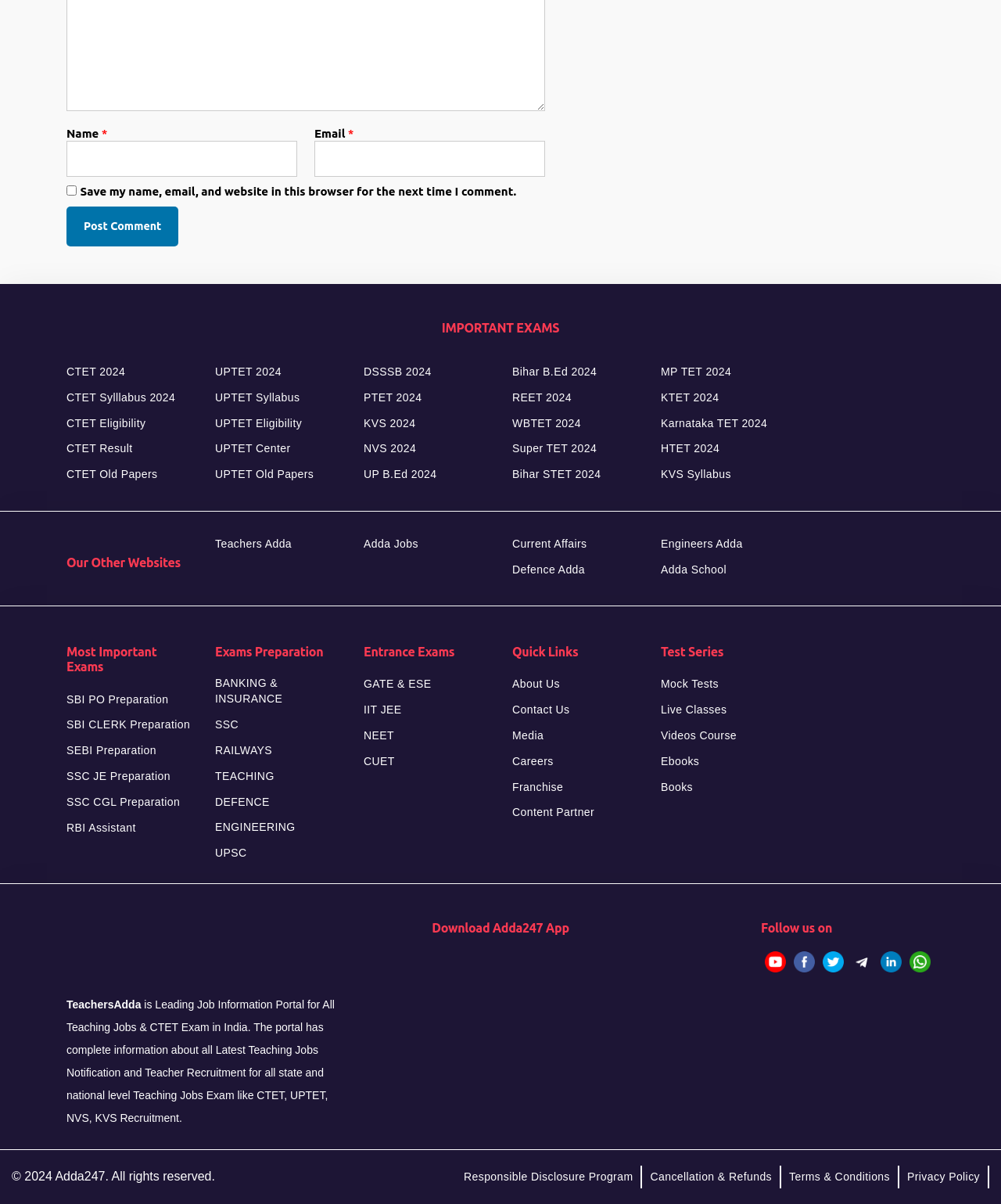What type of exams are listed on the webpage?
Analyze the image and deliver a detailed answer to the question.

The webpage lists various exams such as CTET, UPTET, NVS, KVS, and others, which are all related to teaching jobs and recruitment.